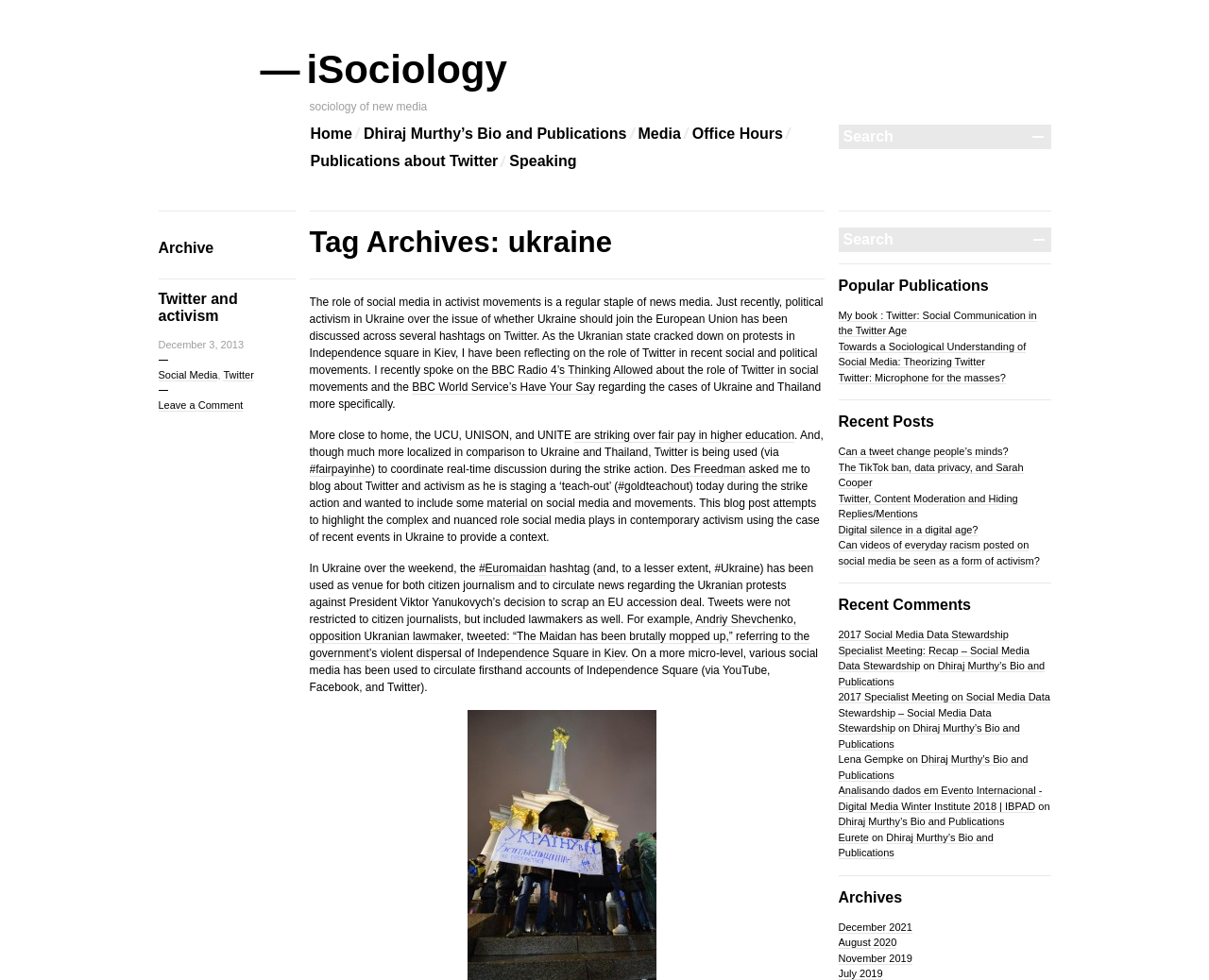Please provide the bounding box coordinates for the element that needs to be clicked to perform the instruction: "Click on the 'Home' link". The coordinates must consist of four float numbers between 0 and 1, formatted as [left, top, right, bottom].

[0.257, 0.122, 0.291, 0.15]